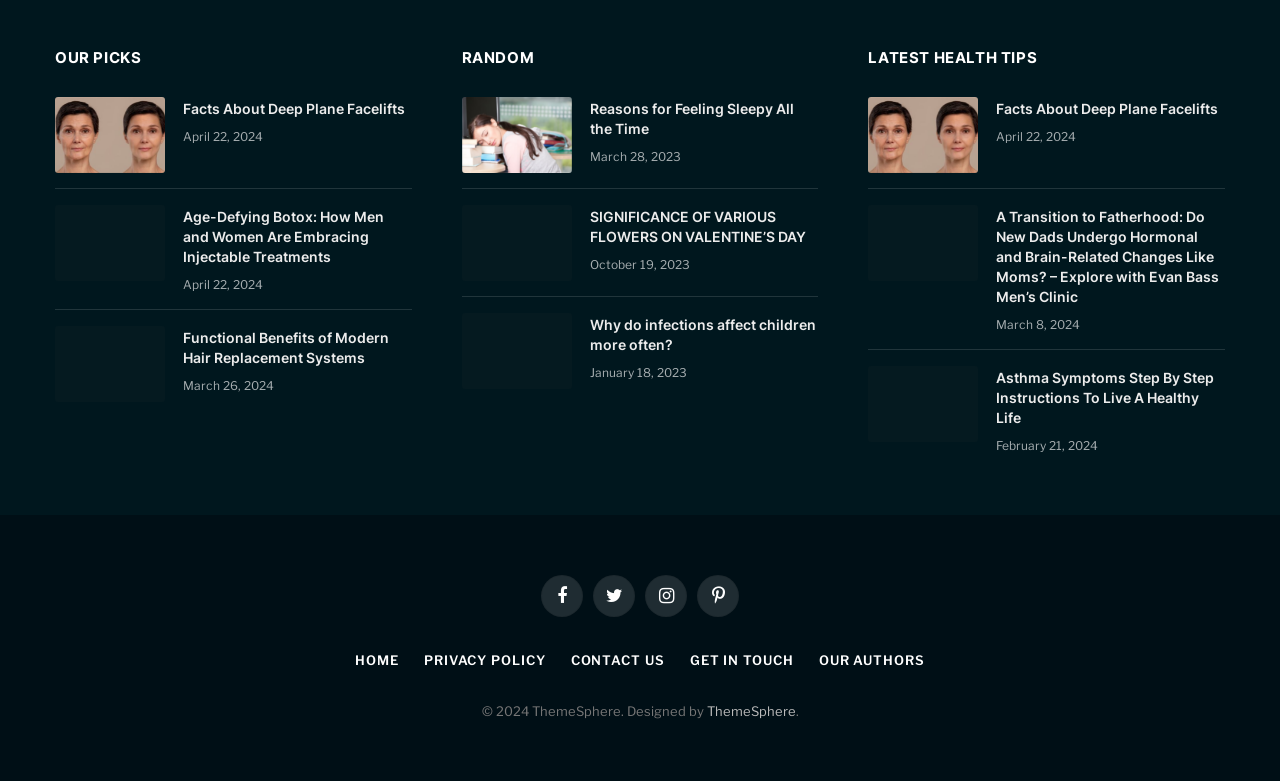What is the title of the first article under 'LATEST HEALTH TIPS'?
Using the visual information, answer the question in a single word or phrase.

Facts About Deep Plane Facelifts